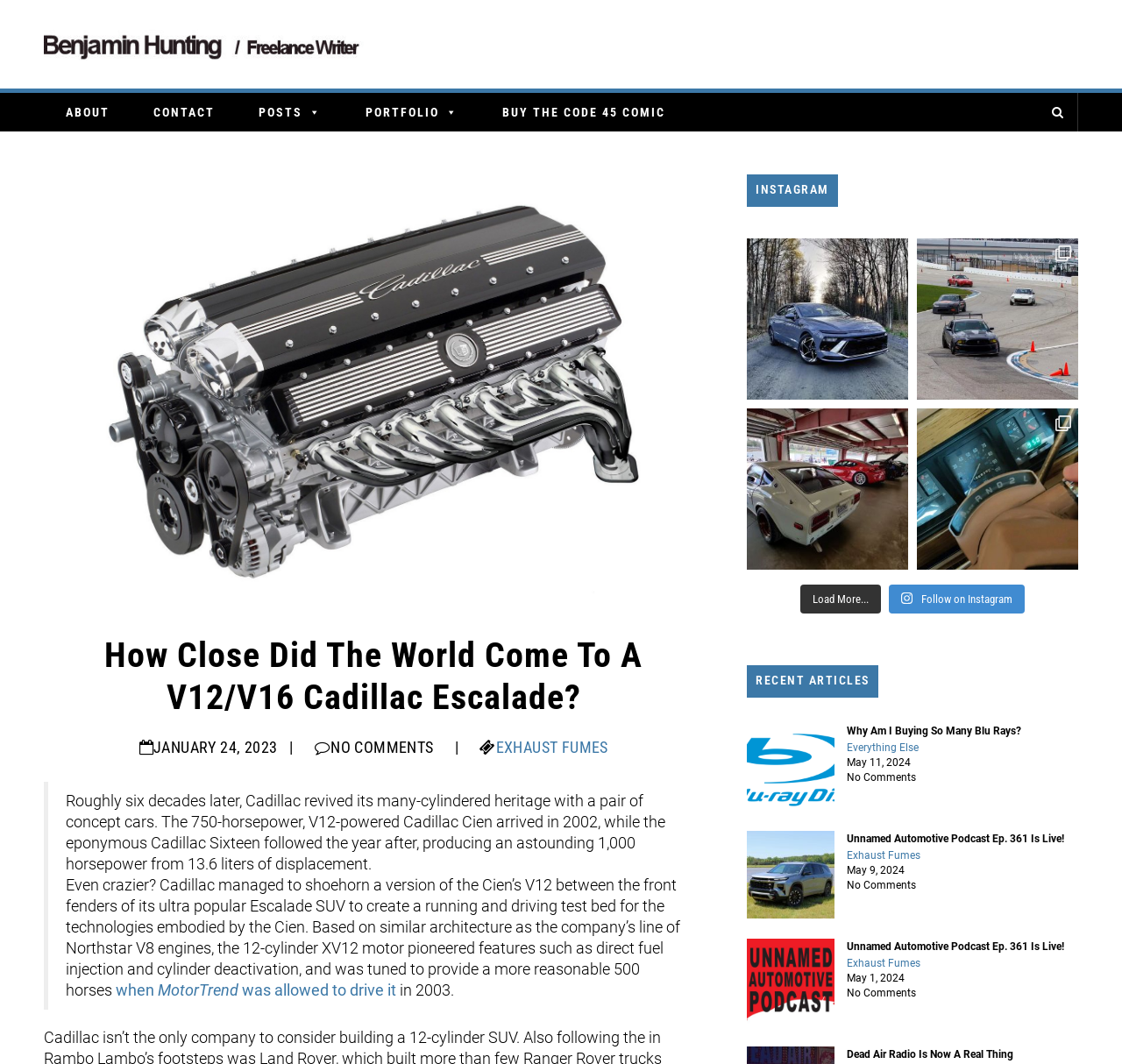Find the bounding box coordinates corresponding to the UI element with the description: "About". The coordinates should be formatted as [left, top, right, bottom], with values as floats between 0 and 1.

[0.039, 0.087, 0.117, 0.124]